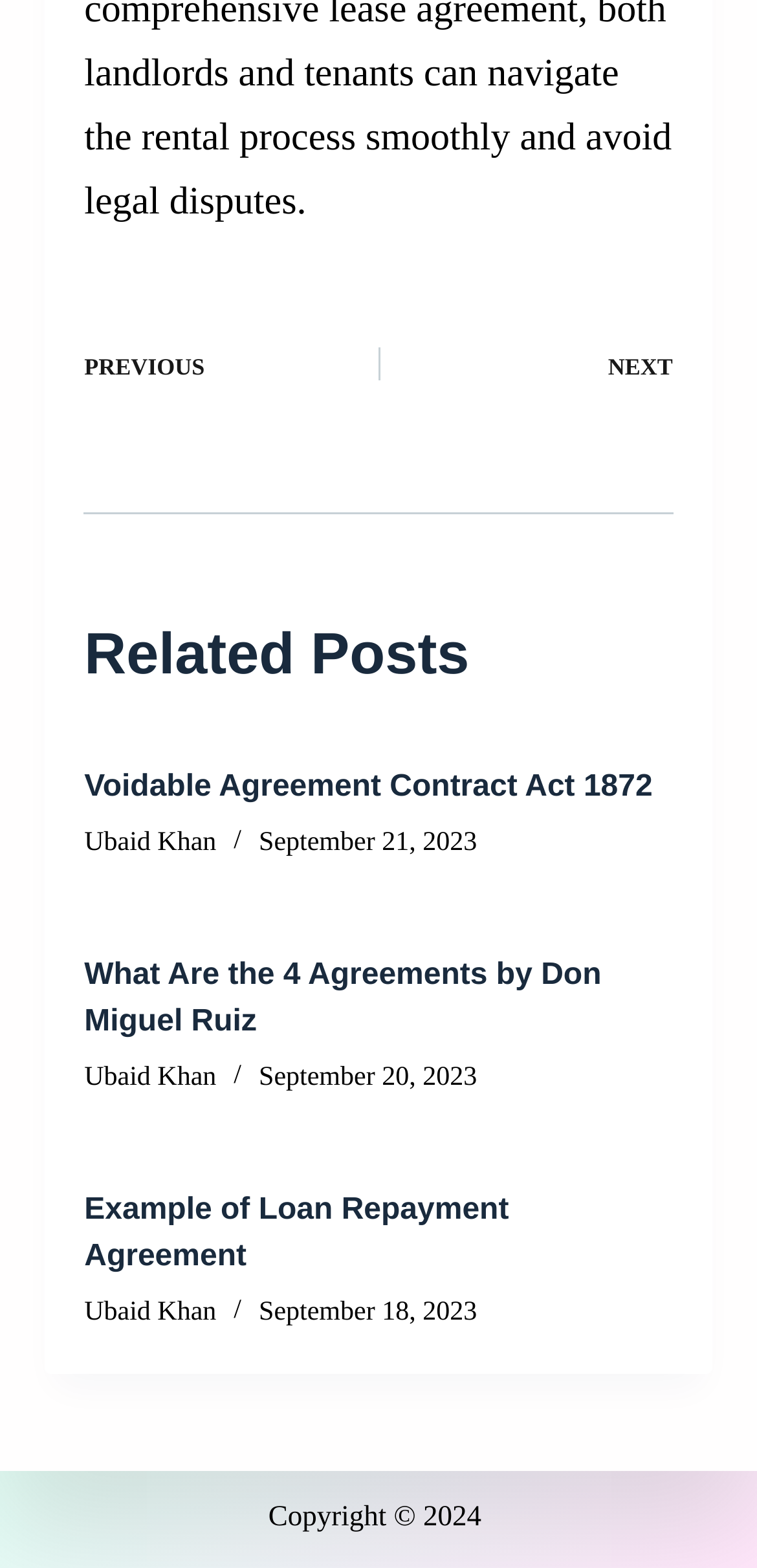Provide the bounding box coordinates of the section that needs to be clicked to accomplish the following instruction: "go to previous page."

[0.111, 0.212, 0.469, 0.252]